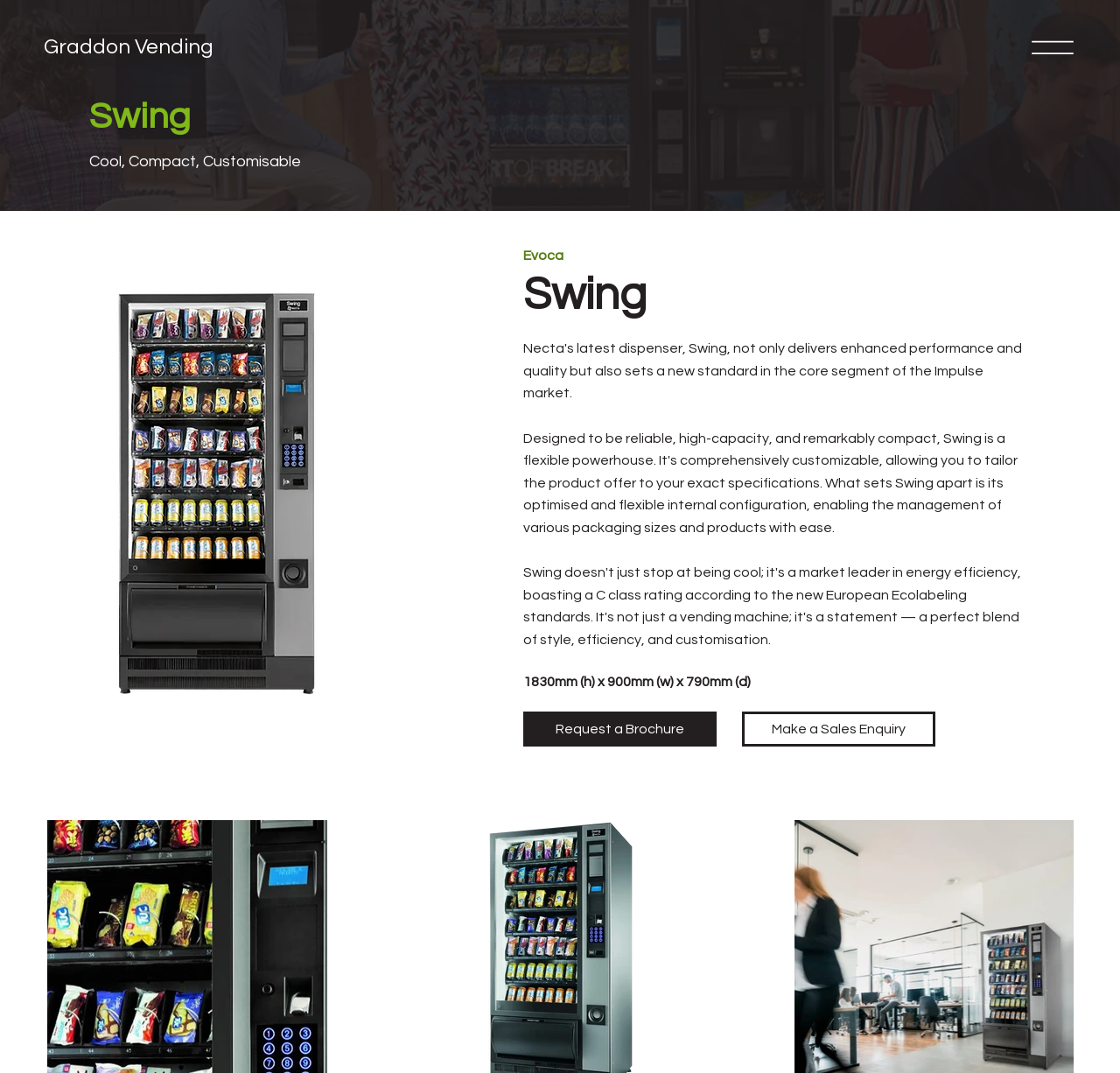Please find the bounding box coordinates in the format (top-left x, top-left y, bottom-right x, bottom-right y) for the given element description. Ensure the coordinates are floating point numbers between 0 and 1. Description: Make a Sales Enquiry

[0.662, 0.663, 0.835, 0.696]